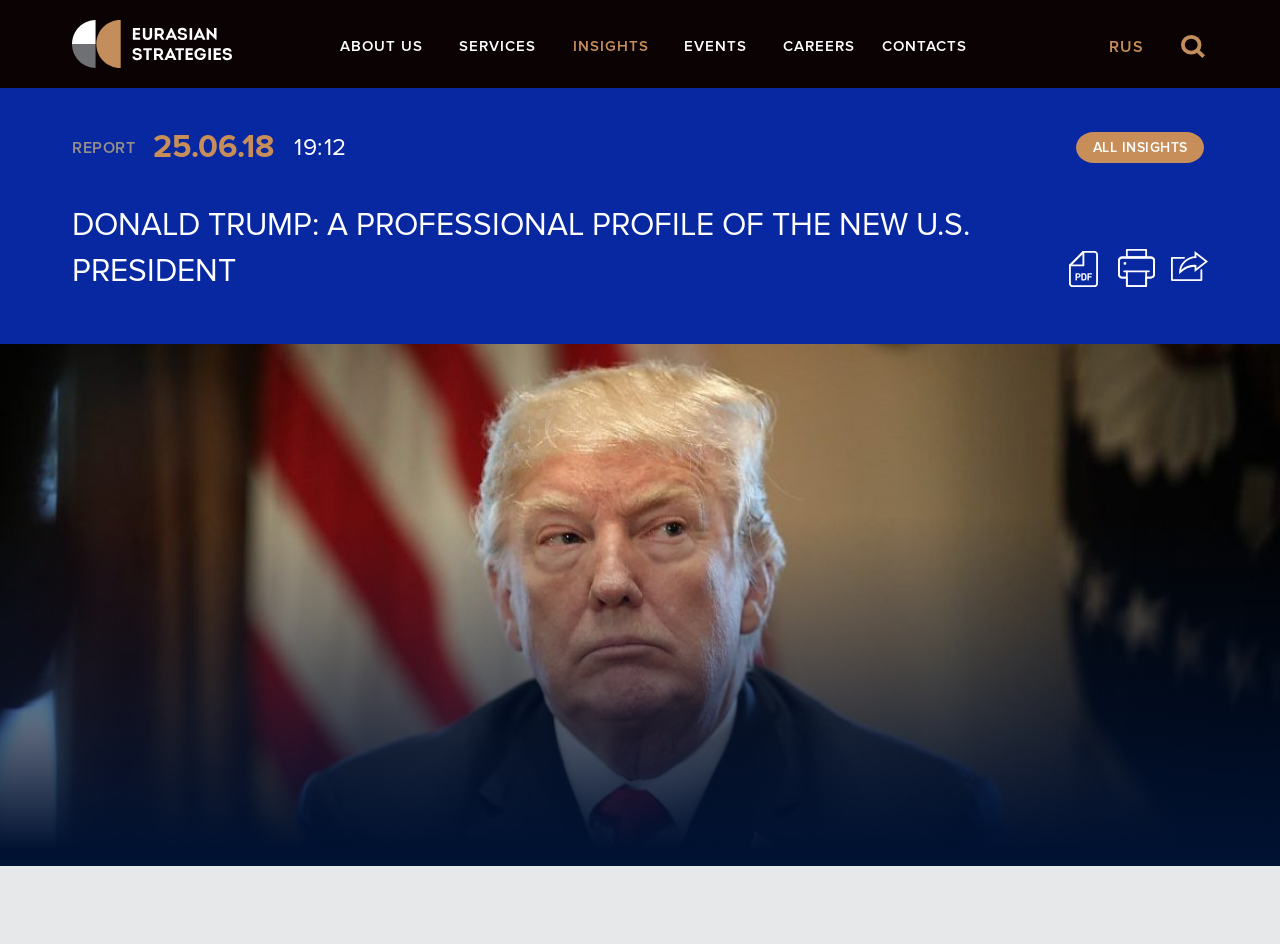Specify the bounding box coordinates of the area to click in order to execute this command: 'Go to the CONTACTS page'. The coordinates should consist of four float numbers ranging from 0 to 1, and should be formatted as [left, top, right, bottom].

[0.689, 0.041, 0.755, 0.057]